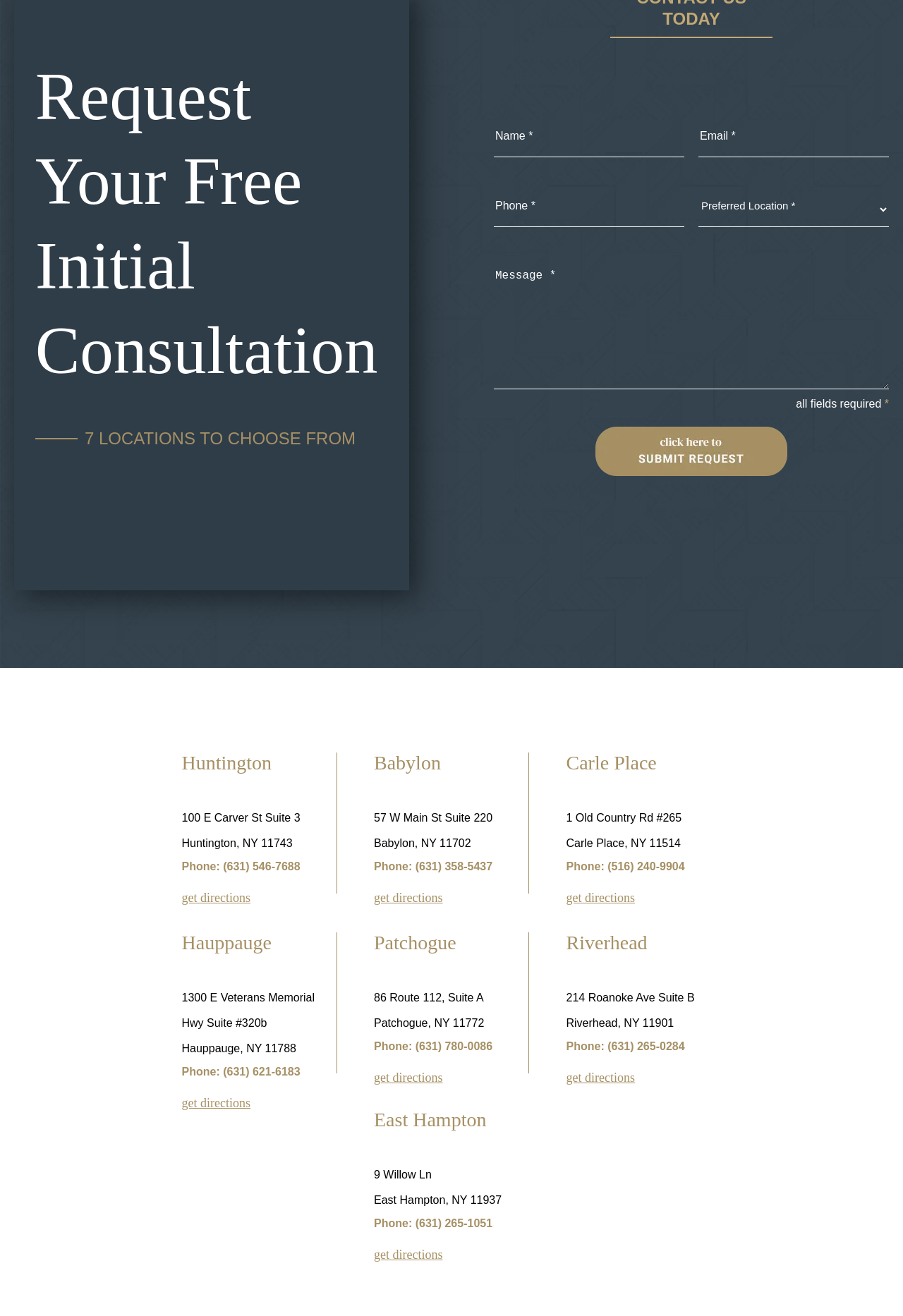Given the element description "value="click here to submit request"", identify the bounding box of the corresponding UI element.

[0.659, 0.324, 0.872, 0.362]